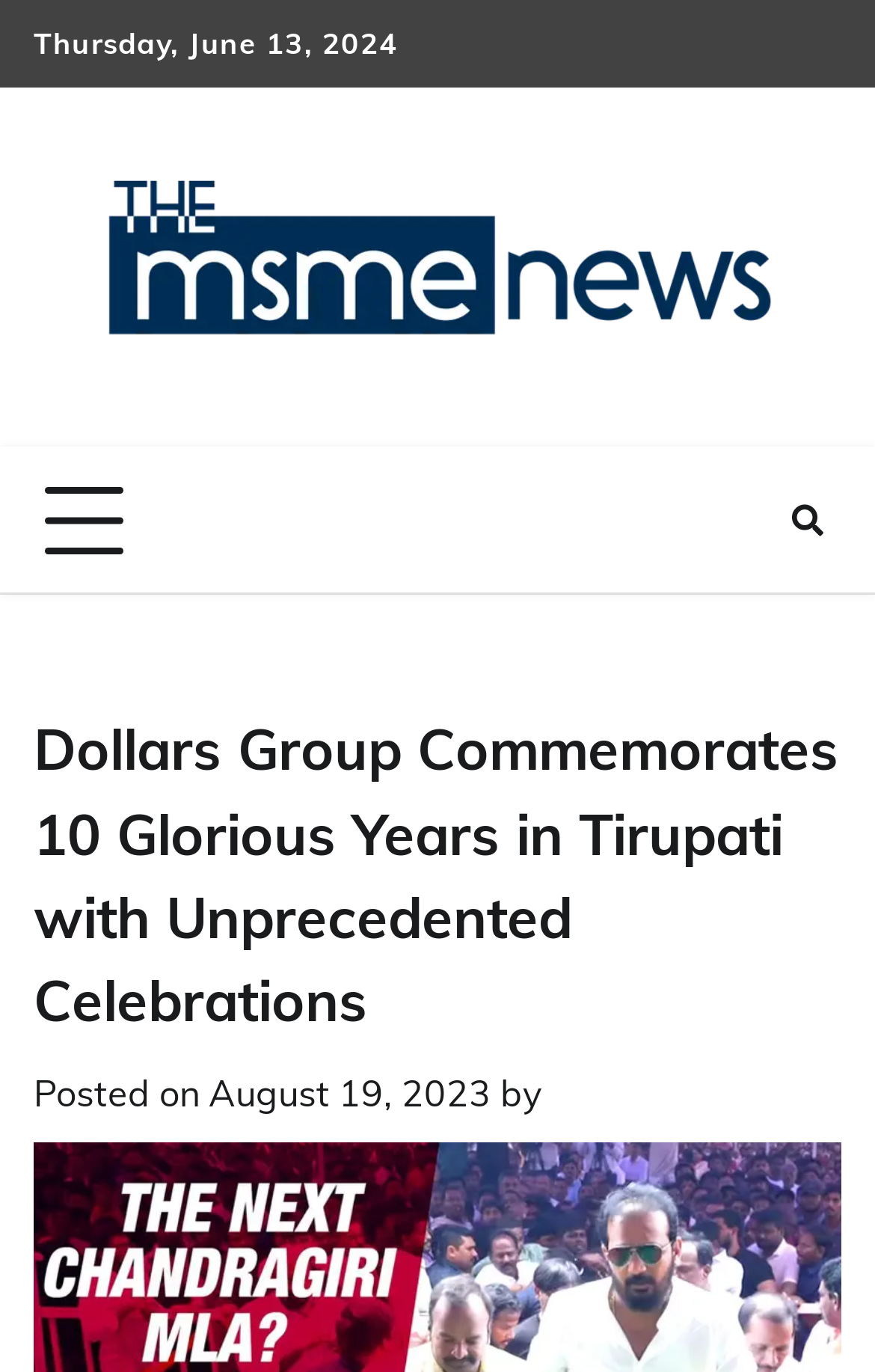Highlight the bounding box of the UI element that corresponds to this description: "August 19, 2023".

[0.238, 0.78, 0.562, 0.813]